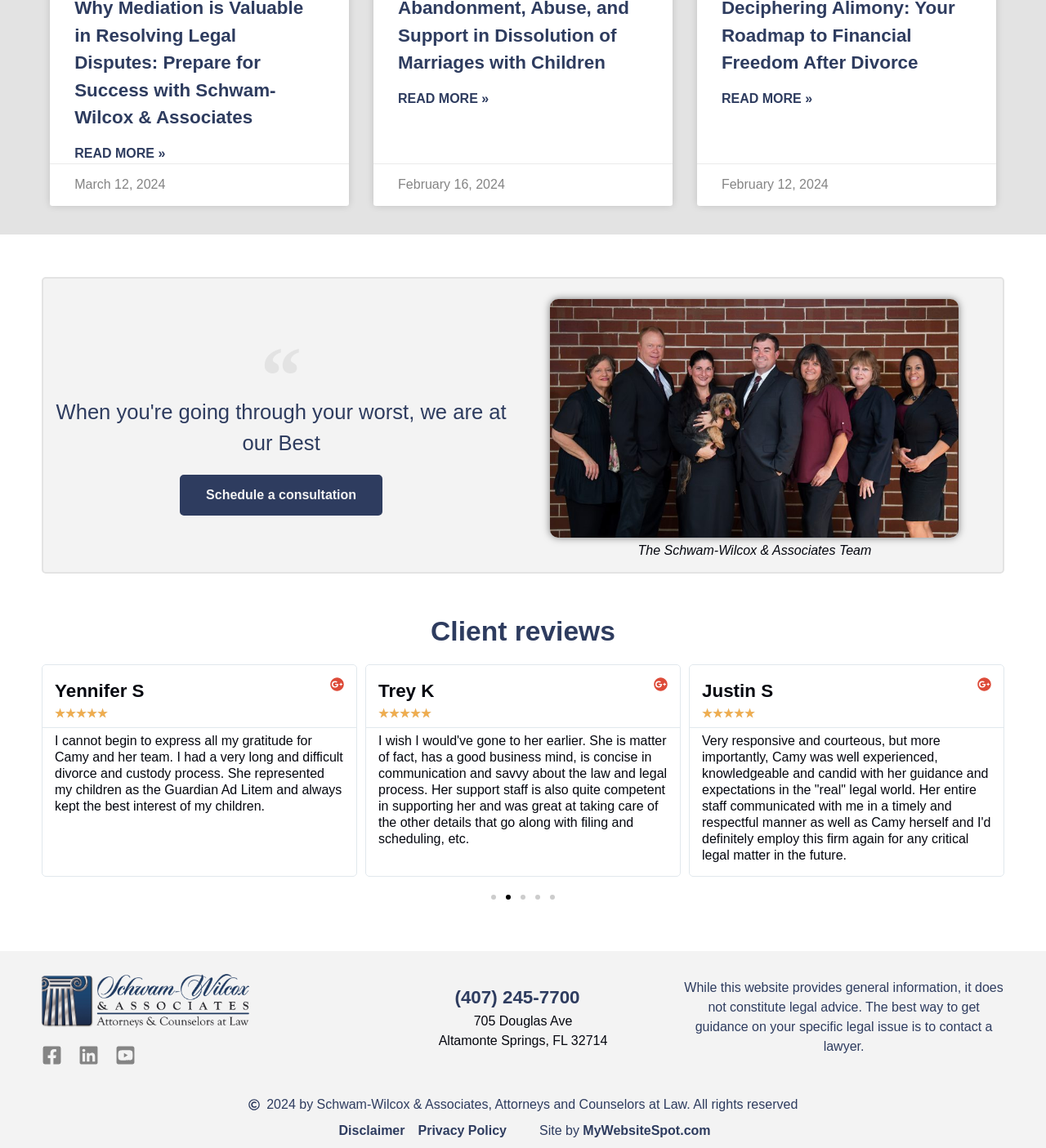What is the address of the law firm?
Respond to the question with a well-detailed and thorough answer.

I found the answer by looking at the static text elements at the bottom of the page, which provide the address of the law firm.